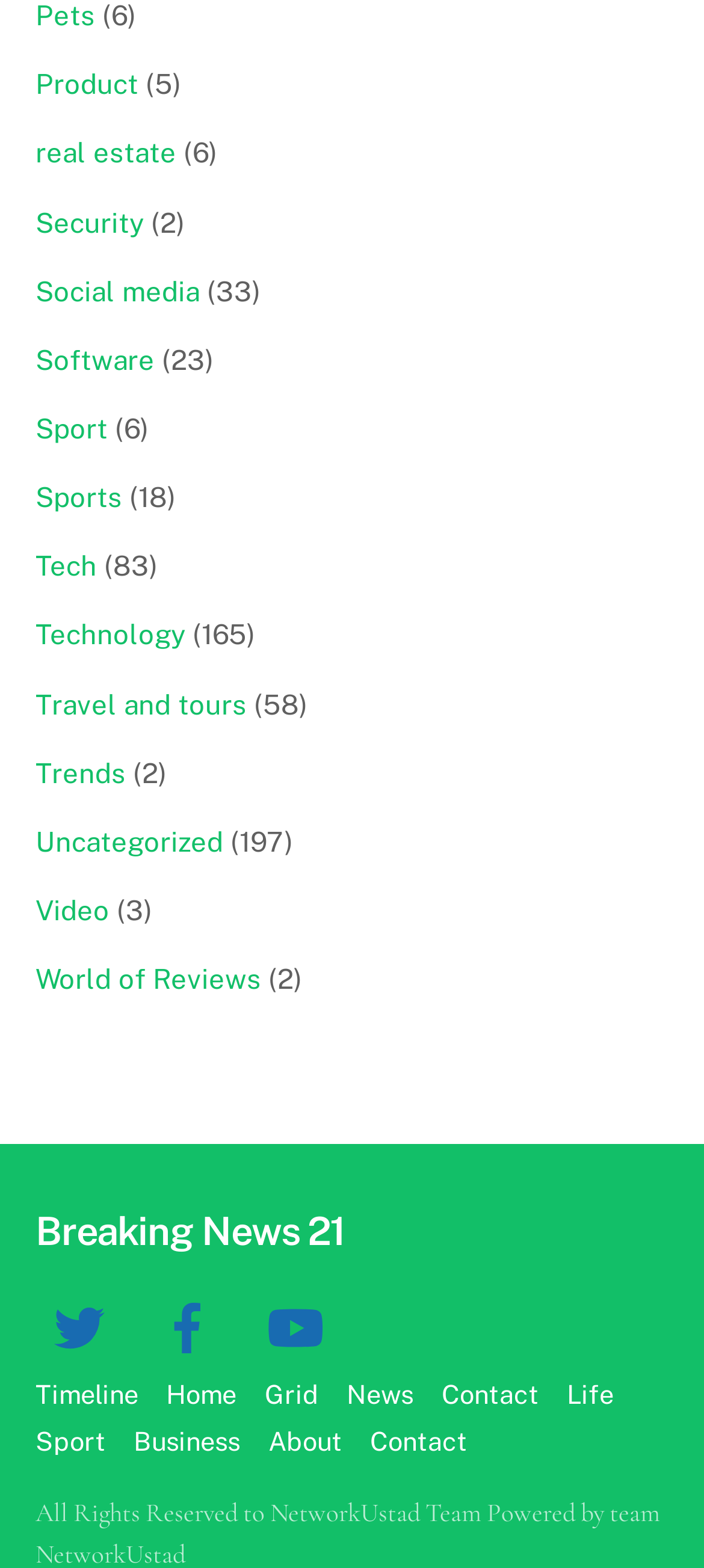What is the last category listed on the webpage?
Can you offer a detailed and complete answer to this question?

I looked at the list of categories and found that the last one is 'Uncategorized', which is linked to a webpage.